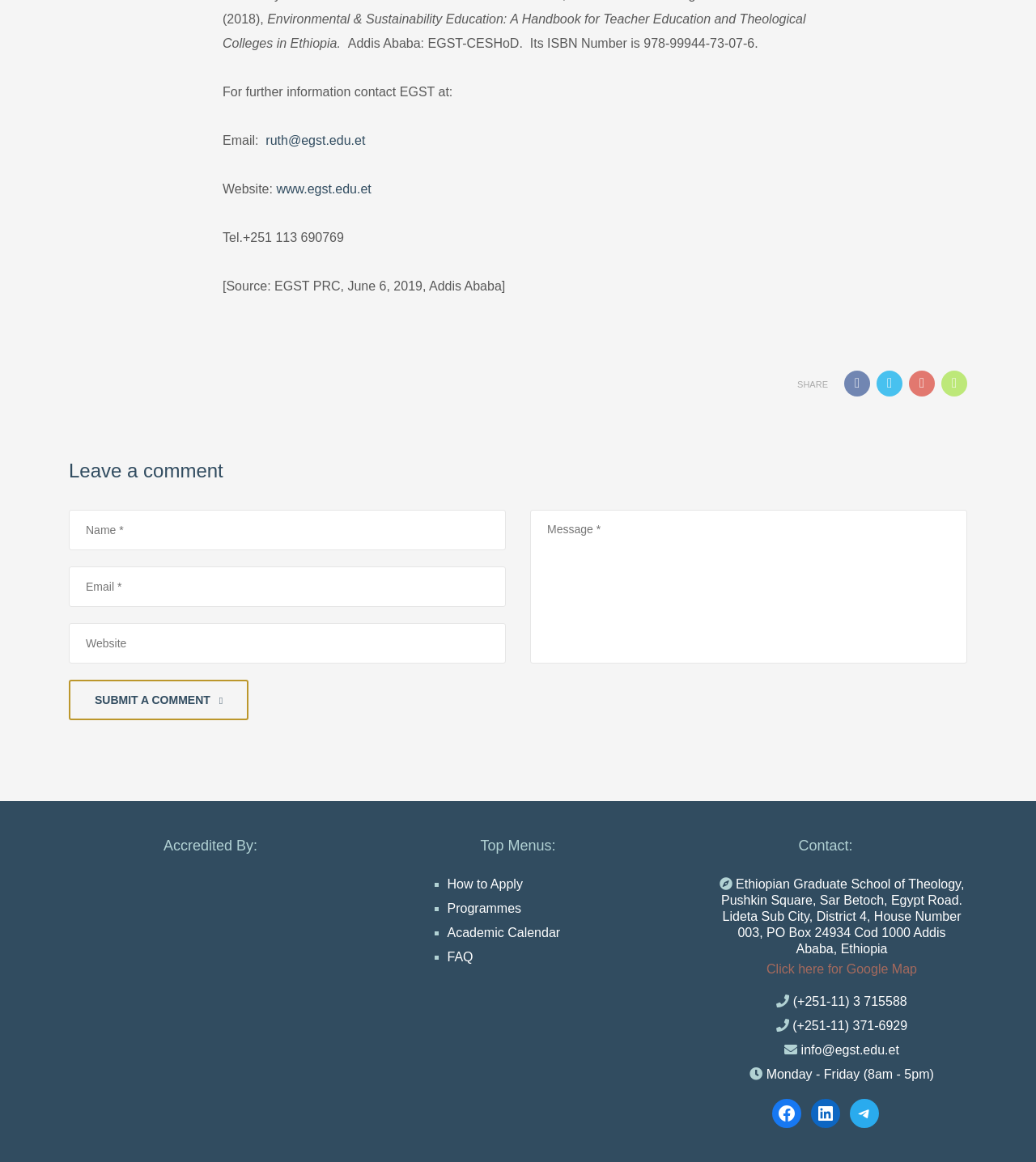Provide a brief response to the question below using one word or phrase:
What social media platforms are linked on the webpage?

Facebook, LinkedIn, Telegram